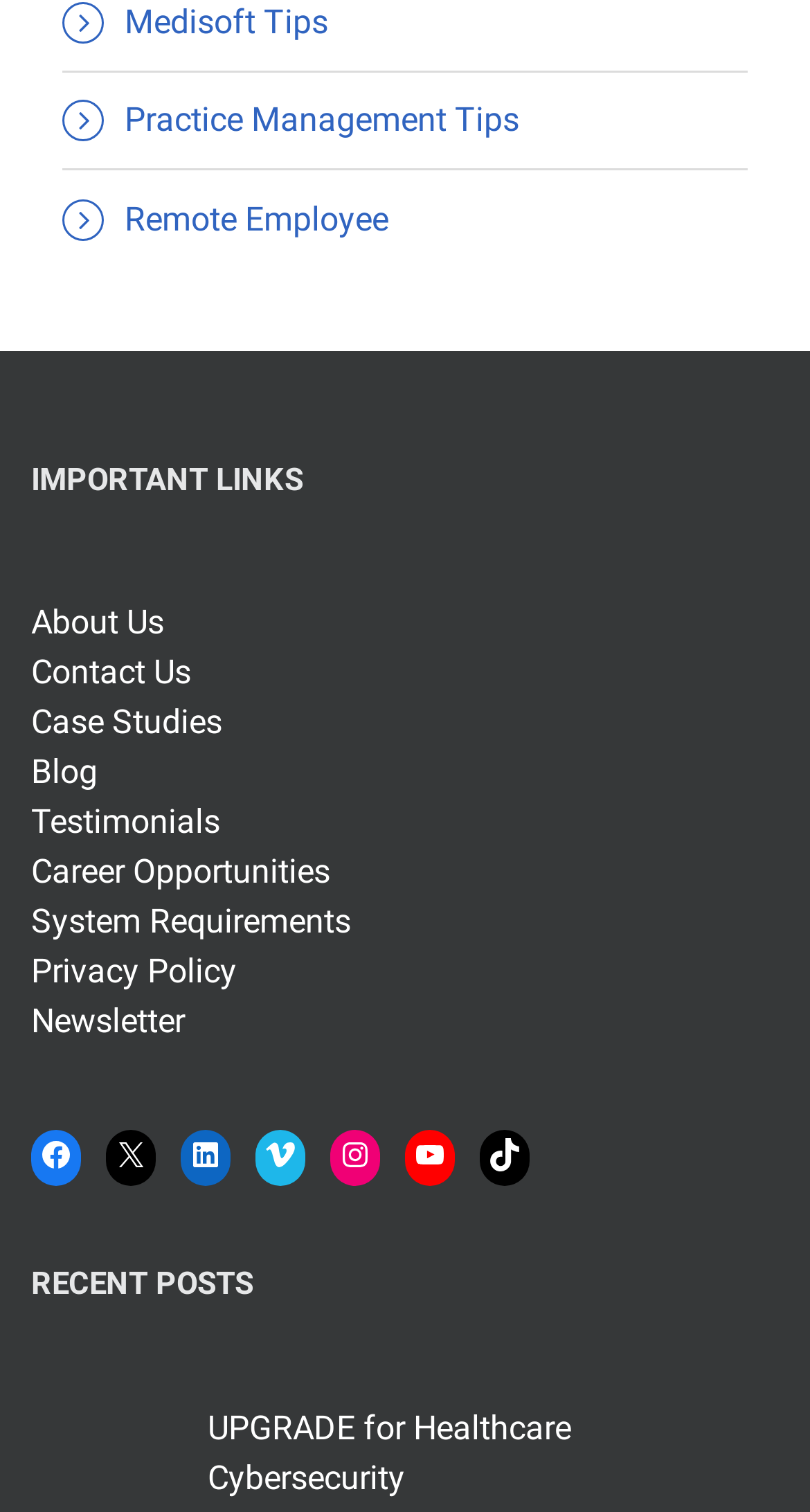Determine the bounding box coordinates of the region I should click to achieve the following instruction: "Check recent posts". Ensure the bounding box coordinates are four float numbers between 0 and 1, i.e., [left, top, right, bottom].

[0.038, 0.826, 0.923, 0.873]